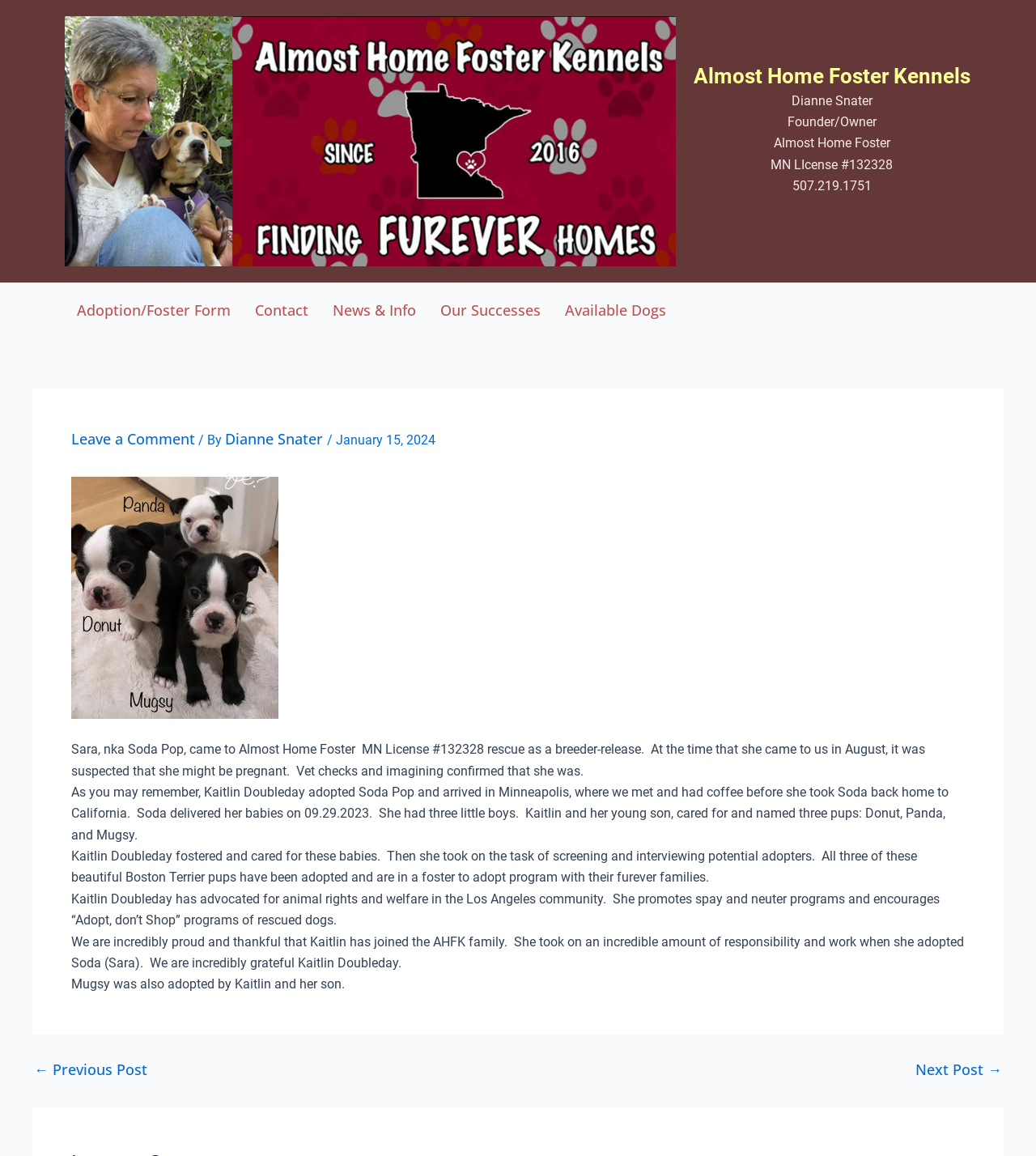Use a single word or phrase to answer the question:
What is the phone number of Almost Home Foster?

507.219.1751